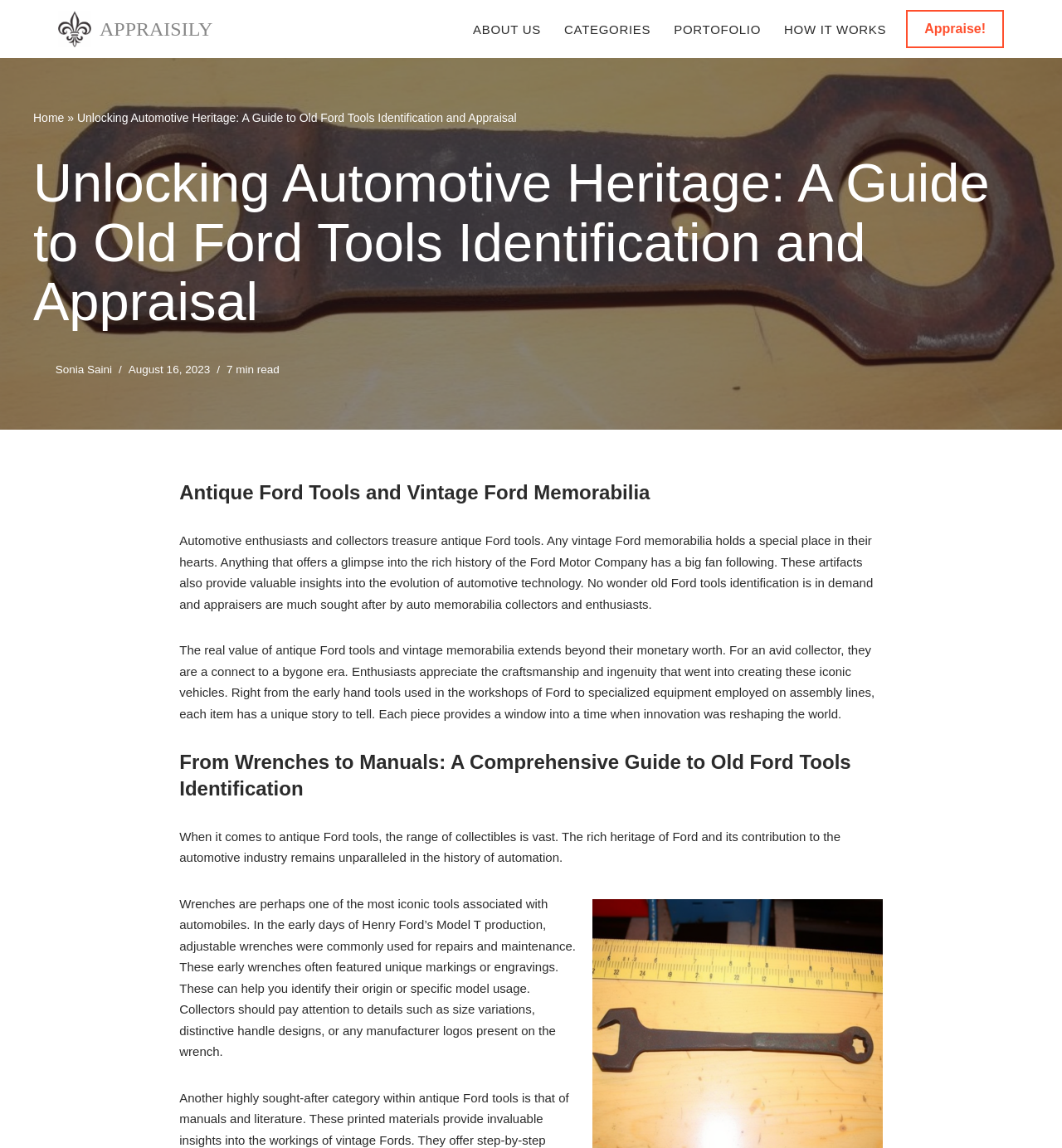Please identify the bounding box coordinates of the element I should click to complete this instruction: 'Click on 'Sonia Saini''. The coordinates should be given as four float numbers between 0 and 1, like this: [left, top, right, bottom].

[0.052, 0.316, 0.106, 0.327]